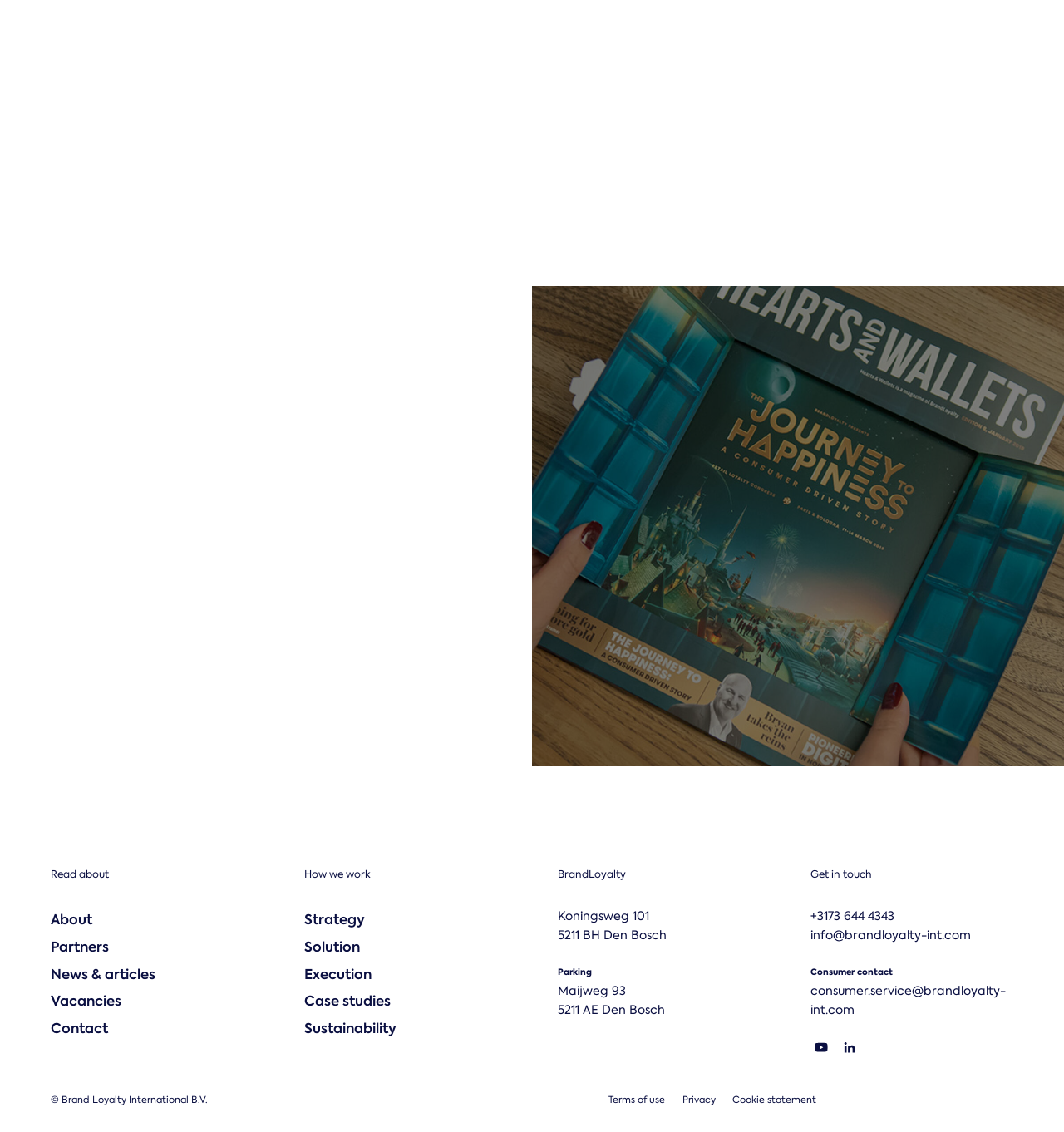Please predict the bounding box coordinates of the element's region where a click is necessary to complete the following instruction: "Read about". The coordinates should be represented by four float numbers between 0 and 1, i.e., [left, top, right, bottom].

[0.048, 0.767, 0.238, 0.779]